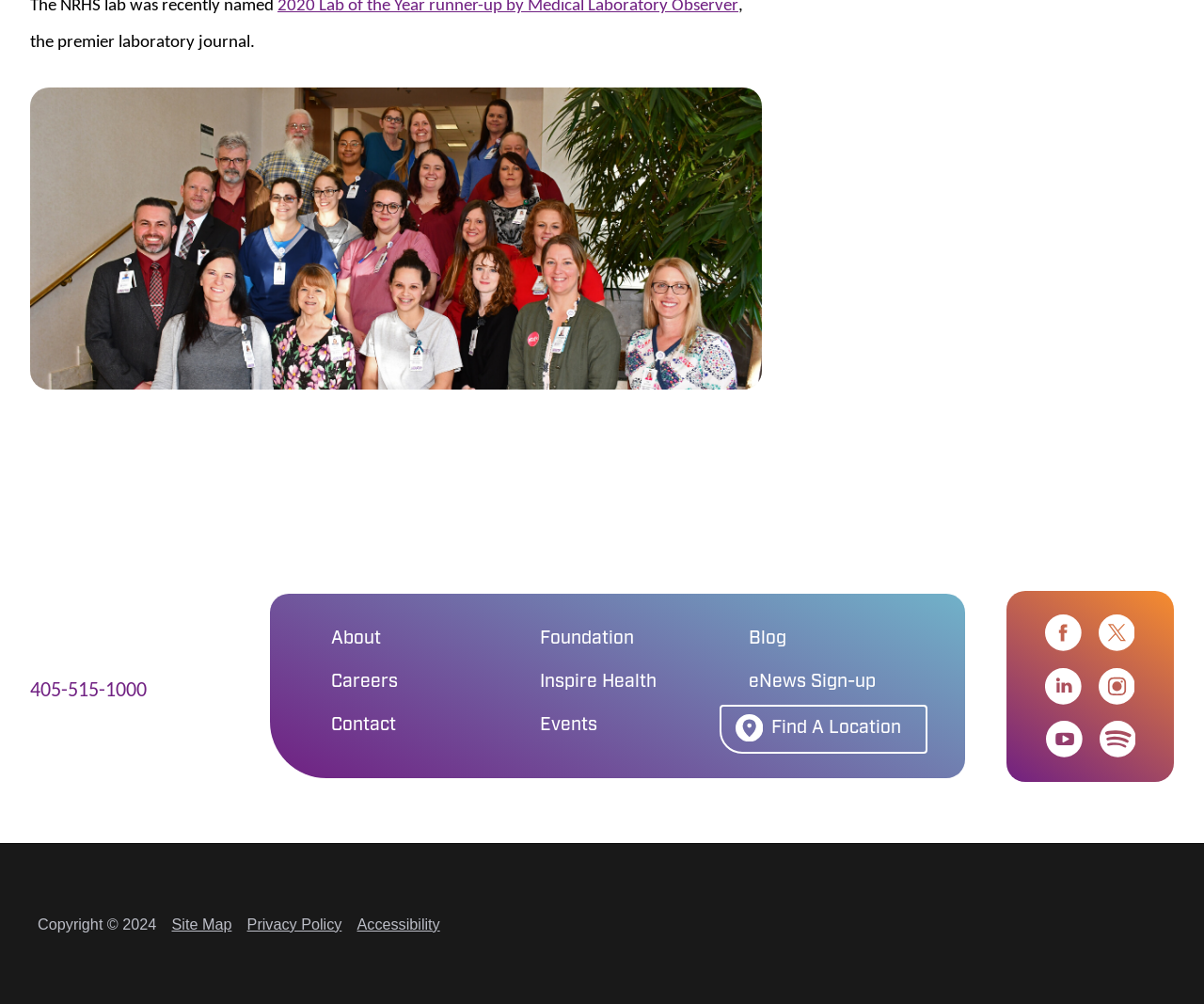Given the element description: "Site Map", predict the bounding box coordinates of this UI element. The coordinates must be four float numbers between 0 and 1, given as [left, top, right, bottom].

[0.143, 0.912, 0.192, 0.928]